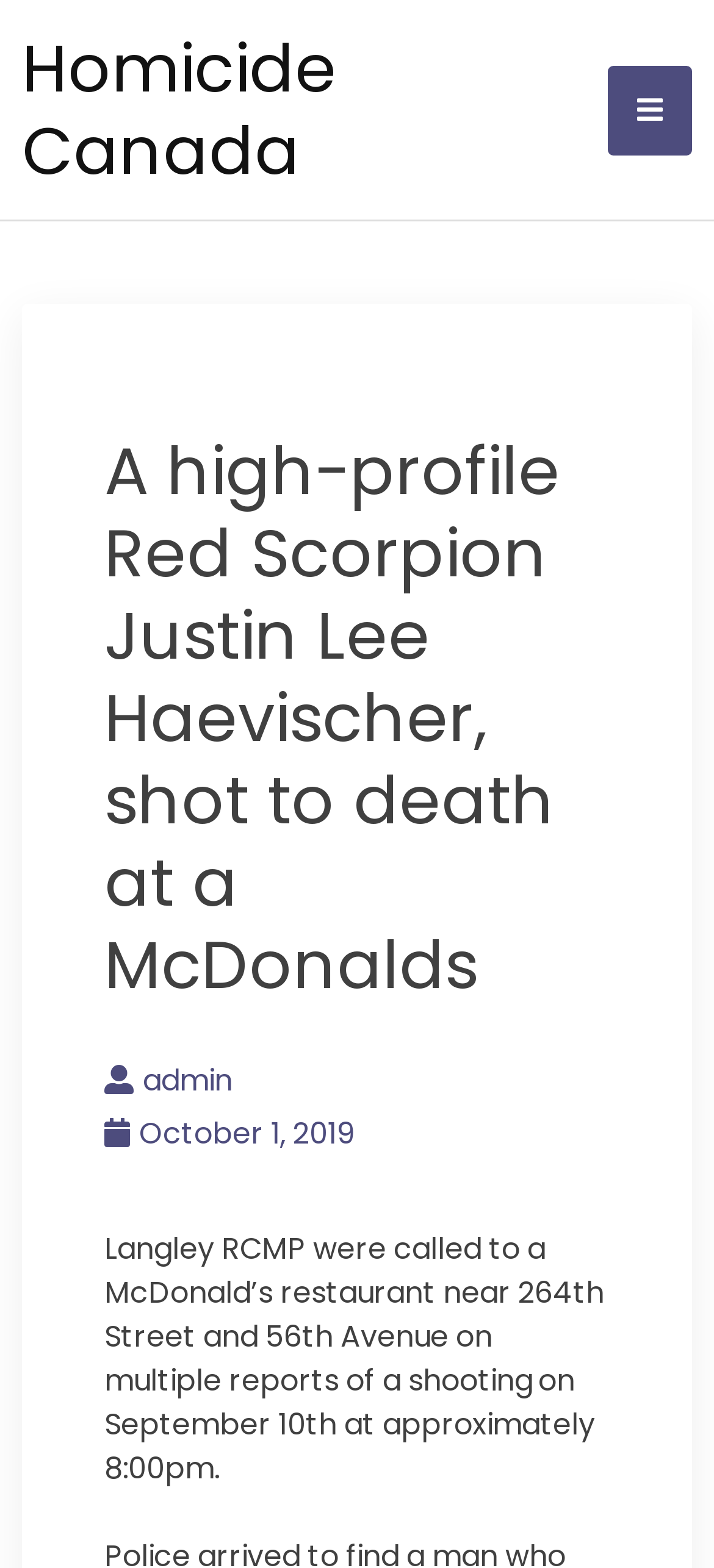What is the publication date of the article?
Utilize the image to construct a detailed and well-explained answer.

Based on the webpage content, specifically the link element with the text ' October 1, 2019', we can determine that the publication date of the article is October 1, 2019.